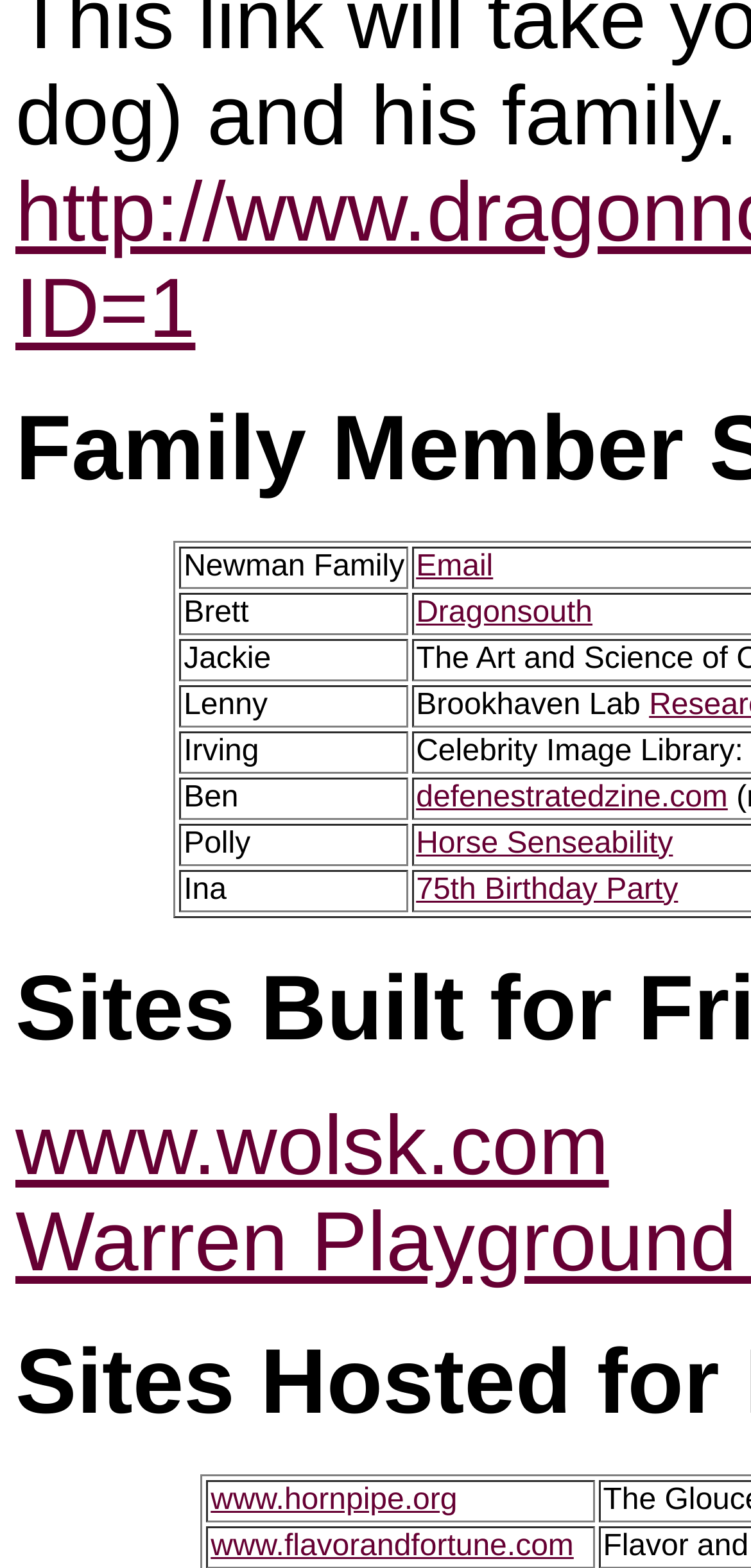Locate the bounding box coordinates of the area where you should click to accomplish the instruction: "Go to Dragonsouth".

[0.554, 0.38, 0.789, 0.401]